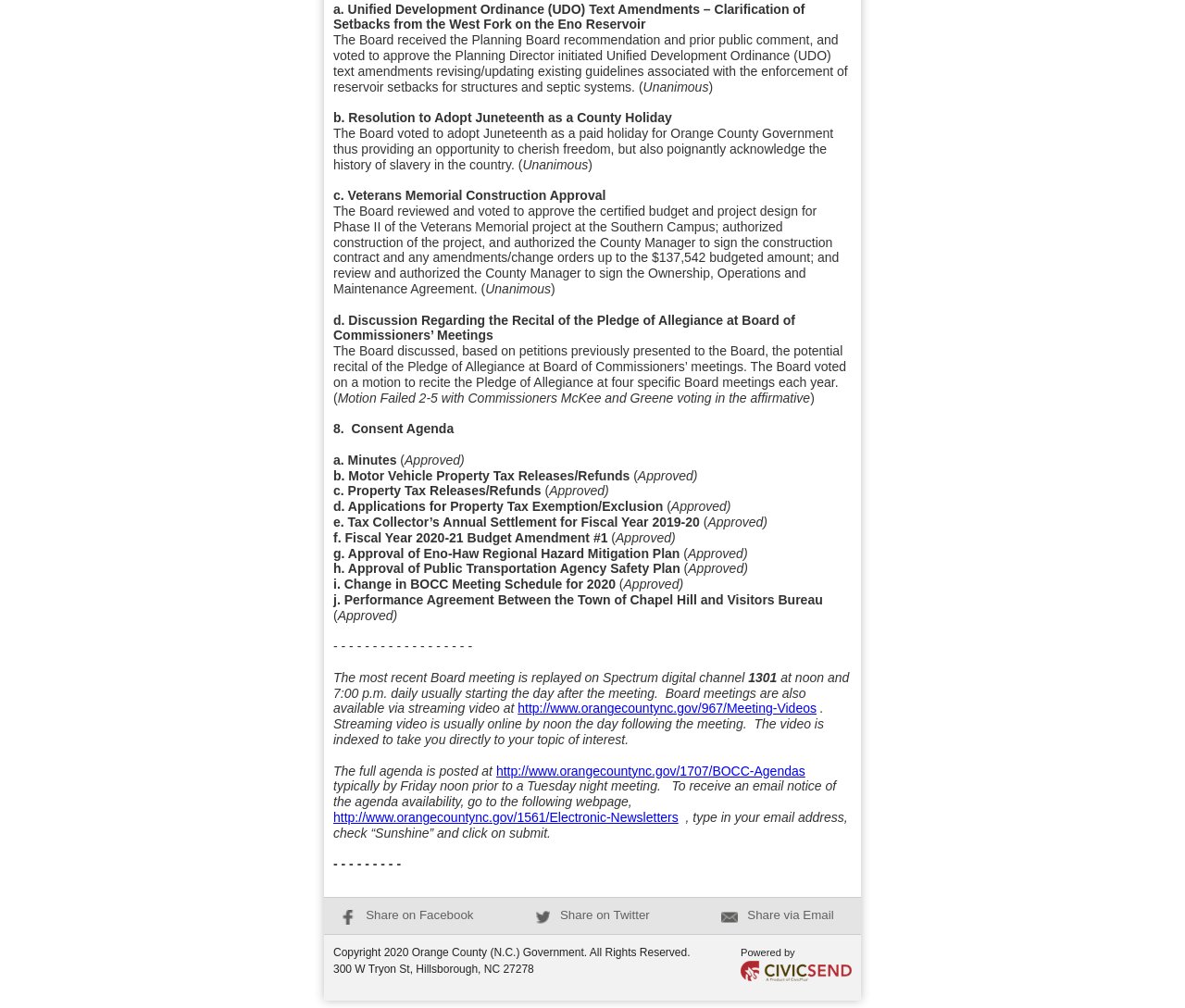Examine the screenshot and answer the question in as much detail as possible: How often are Board meetings replayed on Spectrum digital channel 1301?

I found the section discussing the replay of Board meetings on Spectrum digital channel 1301. According to the text, the meetings are replayed at noon and 7:00 p.m. daily, usually starting the day after the meeting.